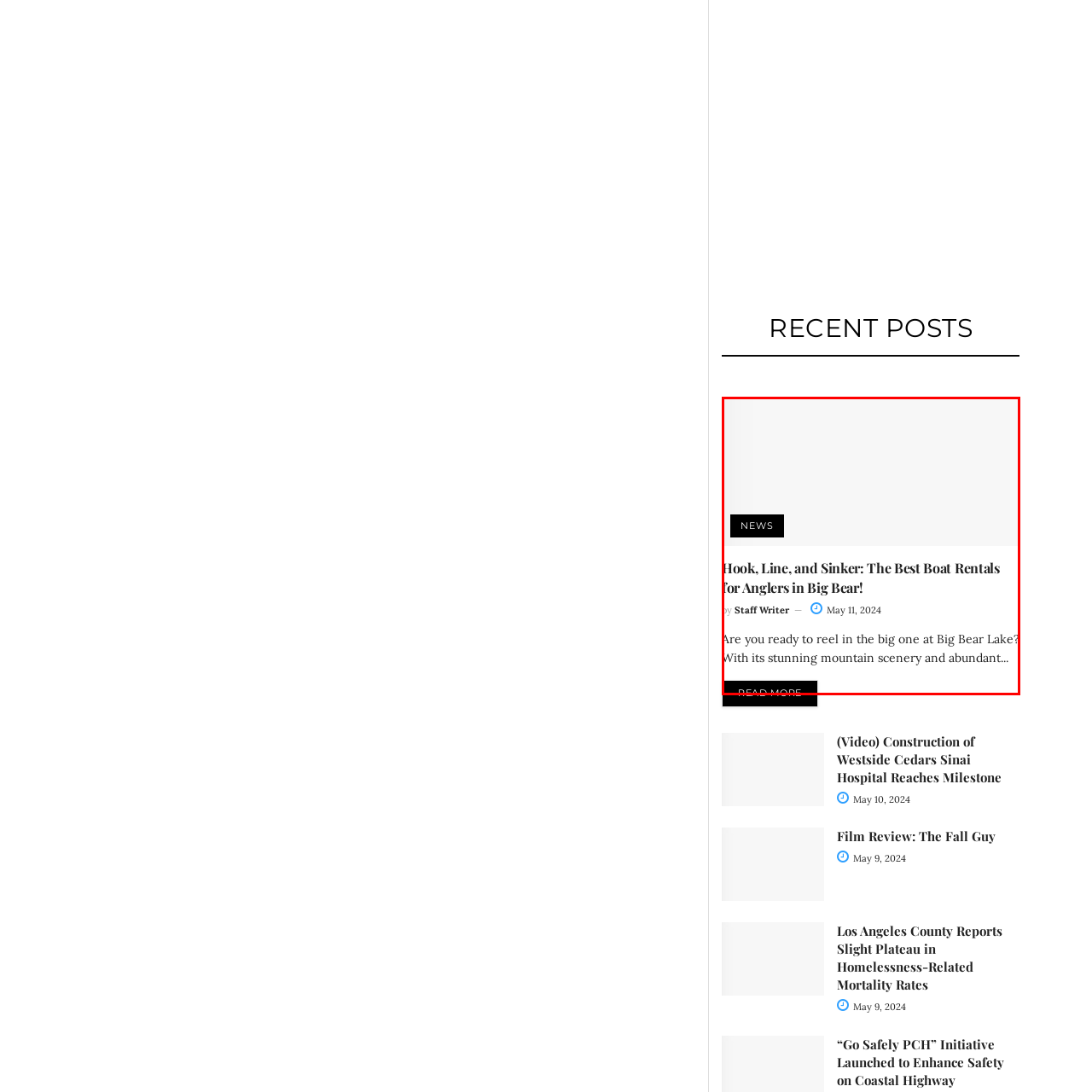What is the purpose of the article?  
Concentrate on the image marked with the red box and respond with a detailed answer that is fully based on the content of the image.

The caption states that the article invites readers to explore the best boat rental options available in the area, aimed at ensuring a memorable fishing experience amidst the beautiful landscape.